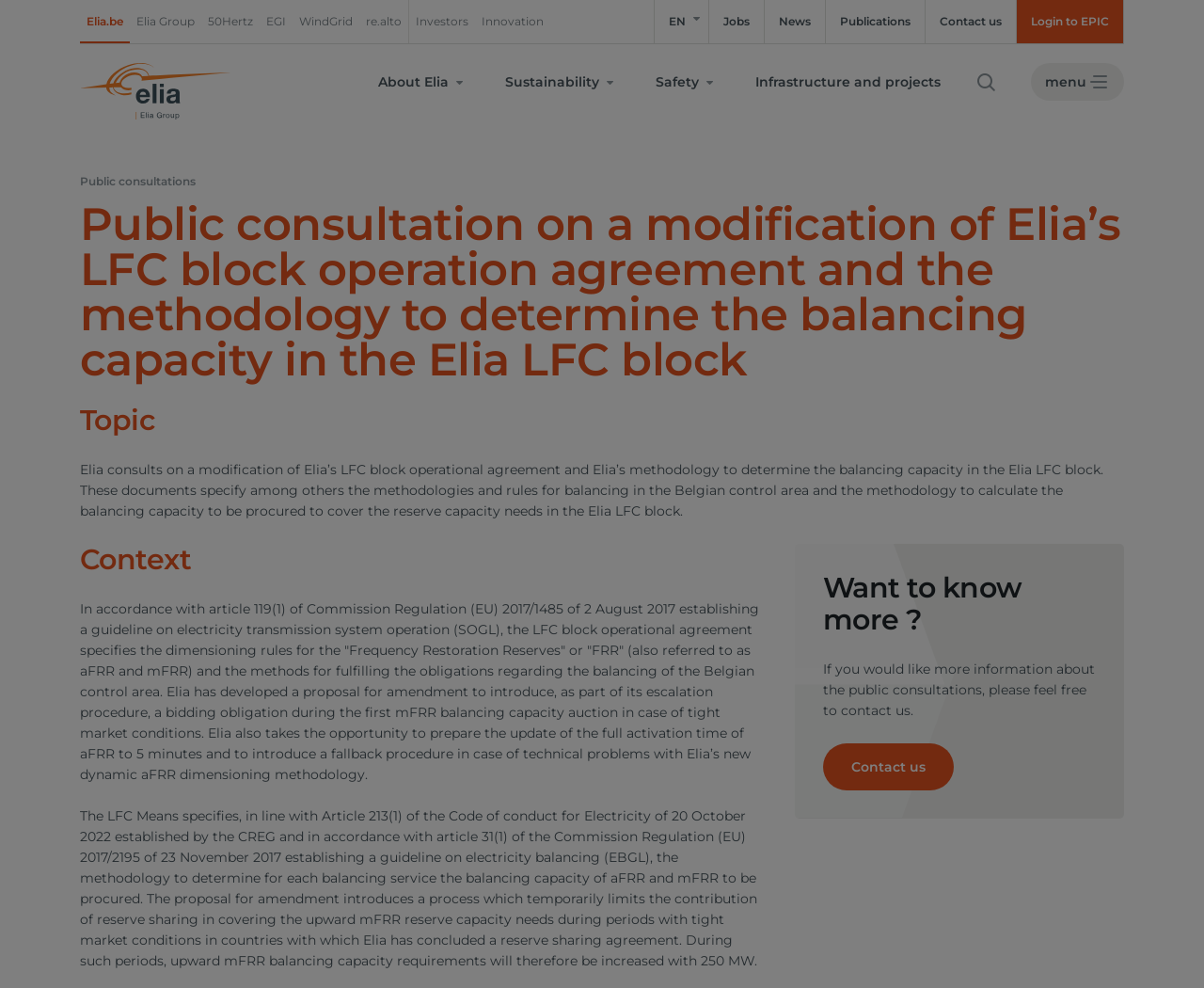Can you give a detailed response to the following question using the information from the image? What is the topic of the public consultation?

I found the answer by reading the text under the main heading, which mentions Elia's methodology to determine the balancing capacity in the Elia LFC block. This suggests that the topic of the public consultation is related to balancing capacity in the Elia LFC block.